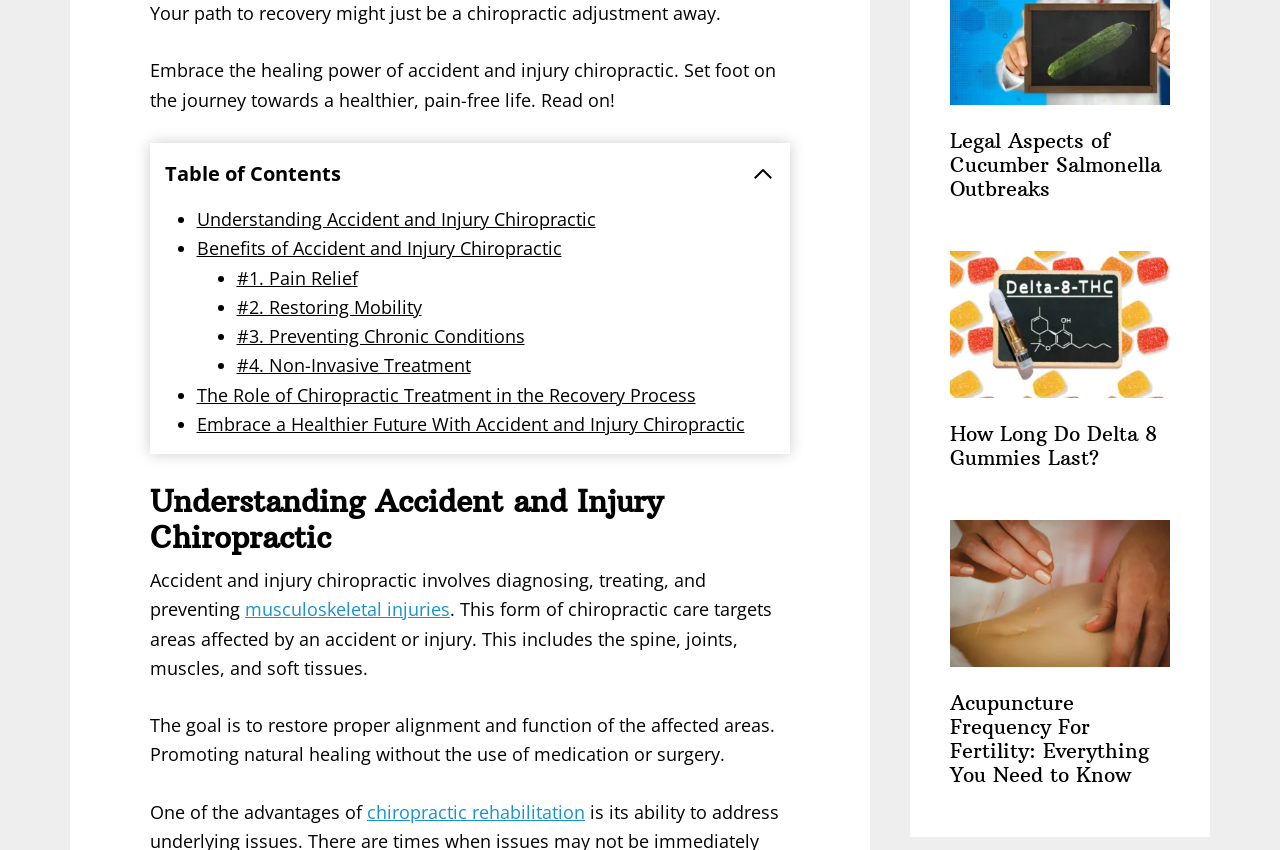Please predict the bounding box coordinates (top-left x, top-left y, bottom-right x, bottom-right y) for the UI element in the screenshot that fits the description: musculoskeletal injuries

[0.191, 0.703, 0.352, 0.731]